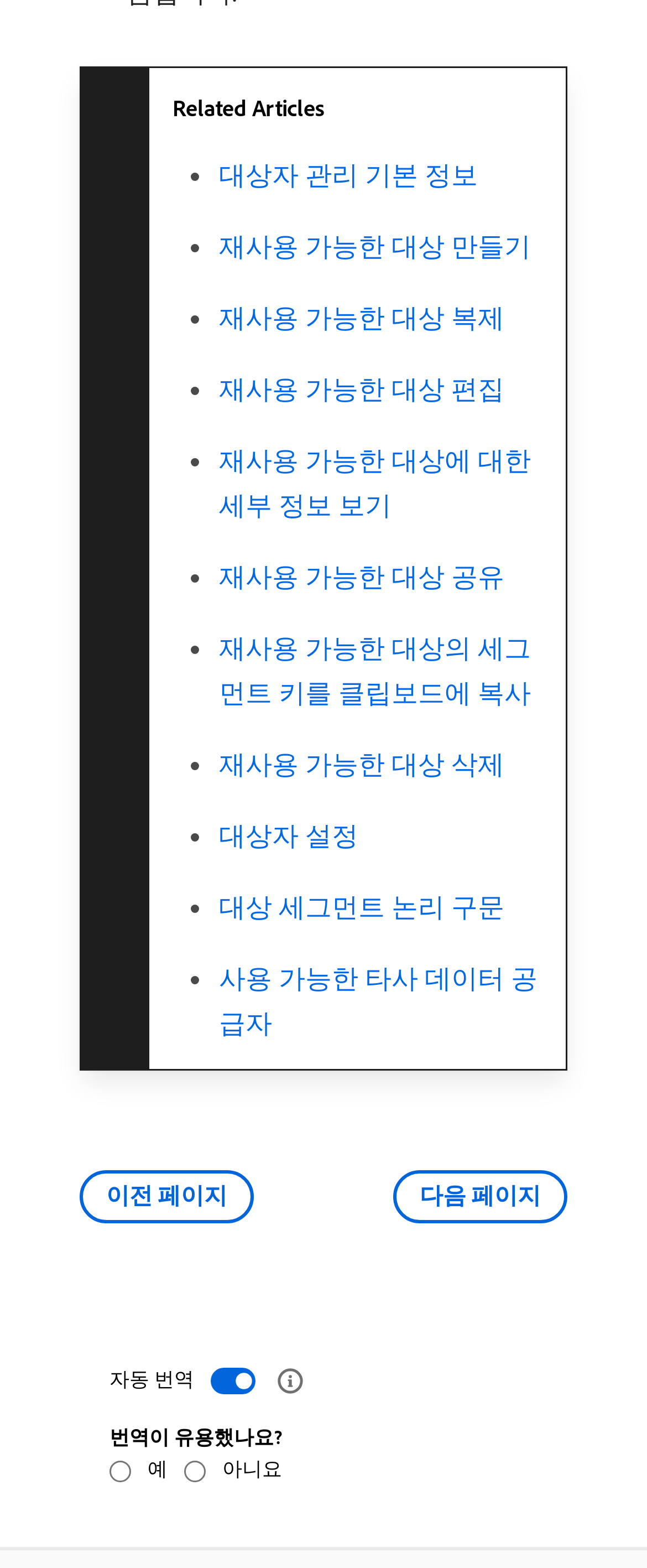Please determine the bounding box coordinates of the element's region to click for the following instruction: "Go to previous page".

[0.123, 0.747, 0.392, 0.78]